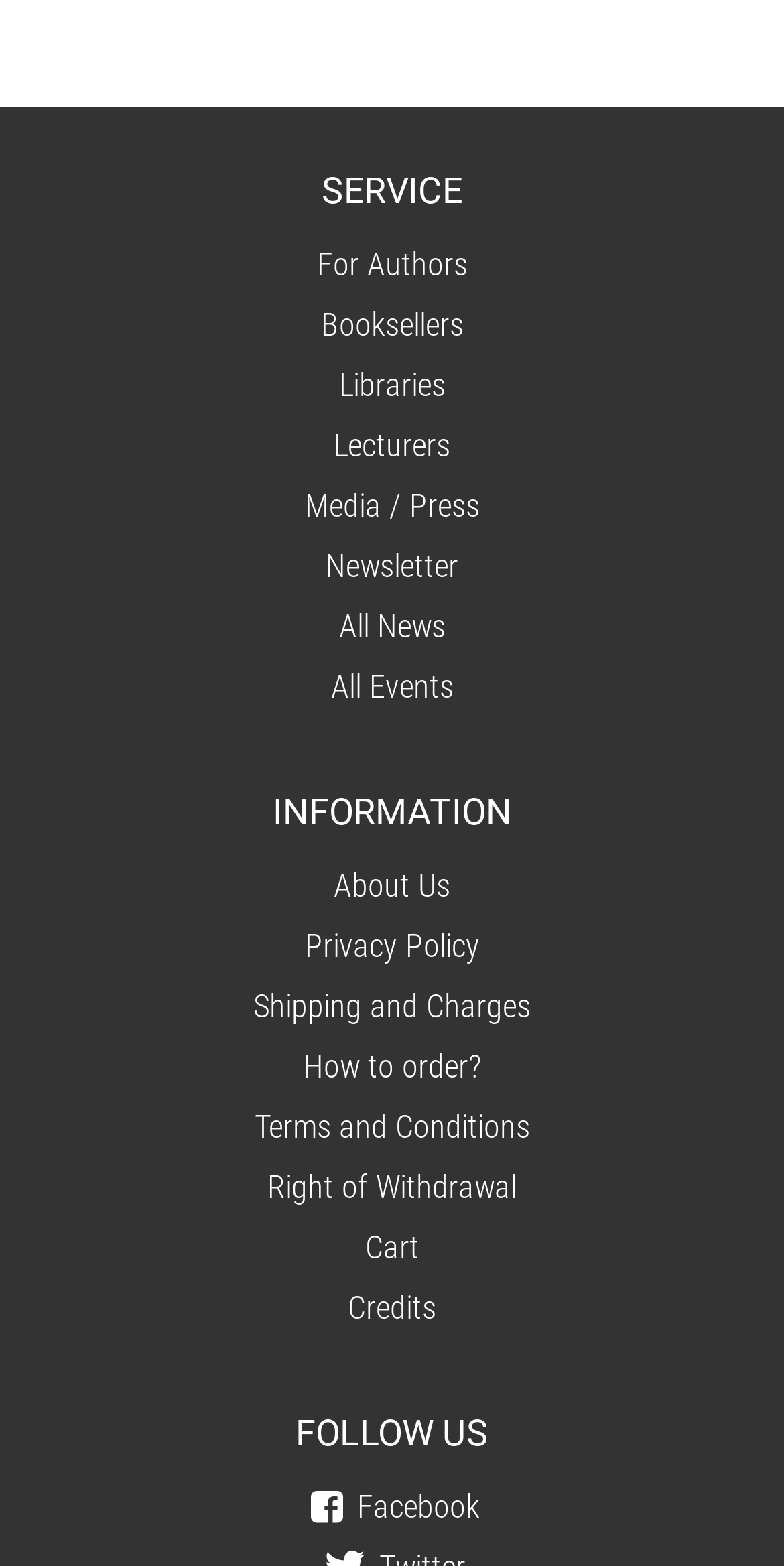Locate the bounding box coordinates of the clickable region to complete the following instruction: "Go to Cart."

[0.465, 0.784, 0.535, 0.809]